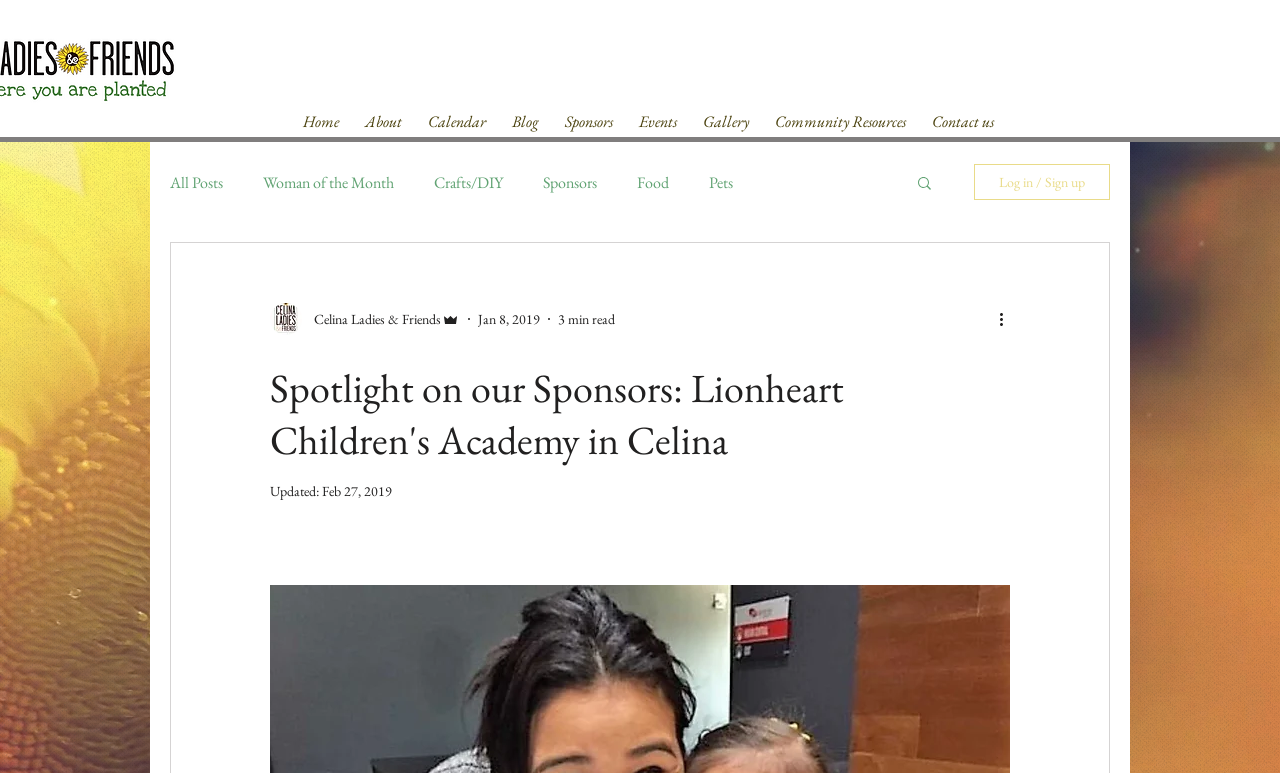How many images are there on the page?
Make sure to answer the question with a detailed and comprehensive explanation.

I counted the number of image elements on the page, which are the search icon, the writer's picture, the image under the 'Admin' generic element, and the image under the 'More actions' button. There are 4 images in total.